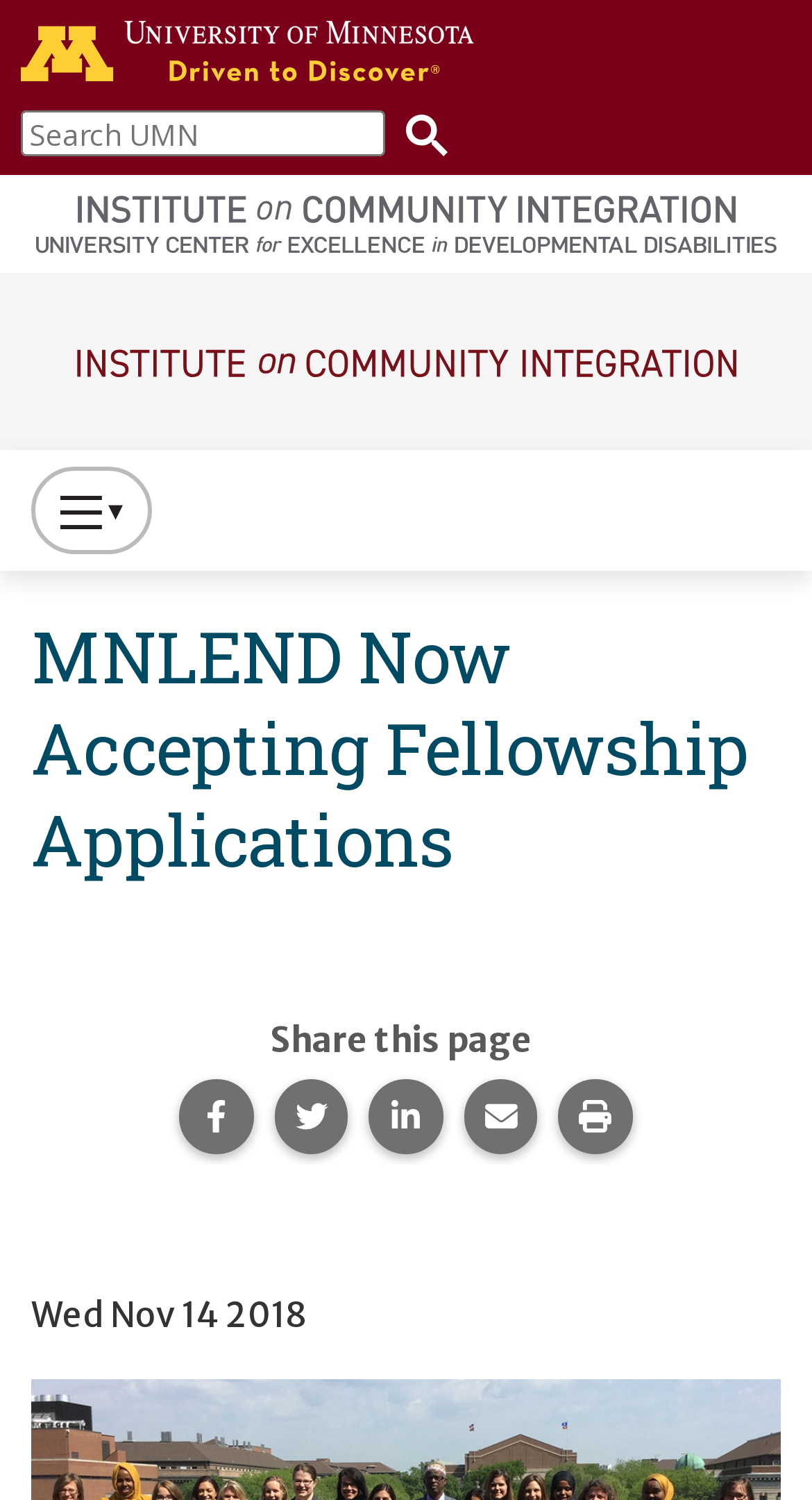Please find the bounding box for the UI element described by: "alt="Institute on Community Integration"".

[0.083, 0.126, 0.917, 0.15]